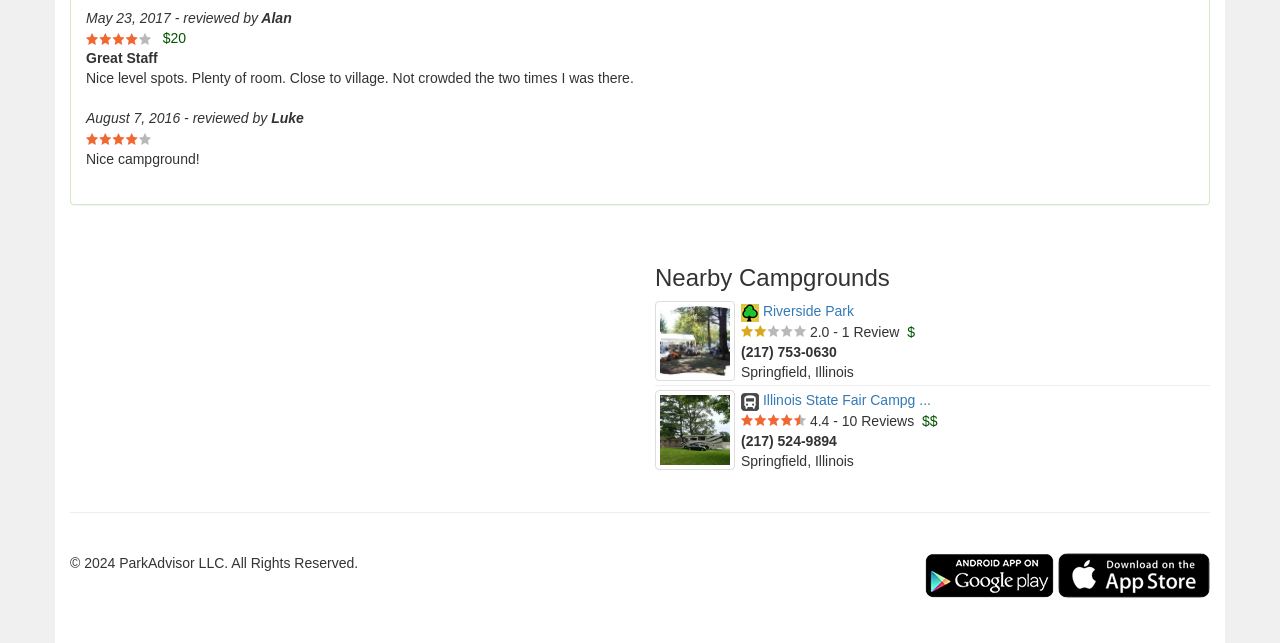With reference to the image, please provide a detailed answer to the following question: What is the phone number of Illinois State Fair Campground?

I found the link to Illinois State Fair Campground, which has a StaticText element with the text '(217) 524-9894', indicating the phone number of the campground.